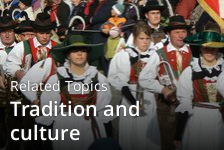Provide a brief response in the form of a single word or phrase:
What is the purpose of the event?

Strengthen communal bonds